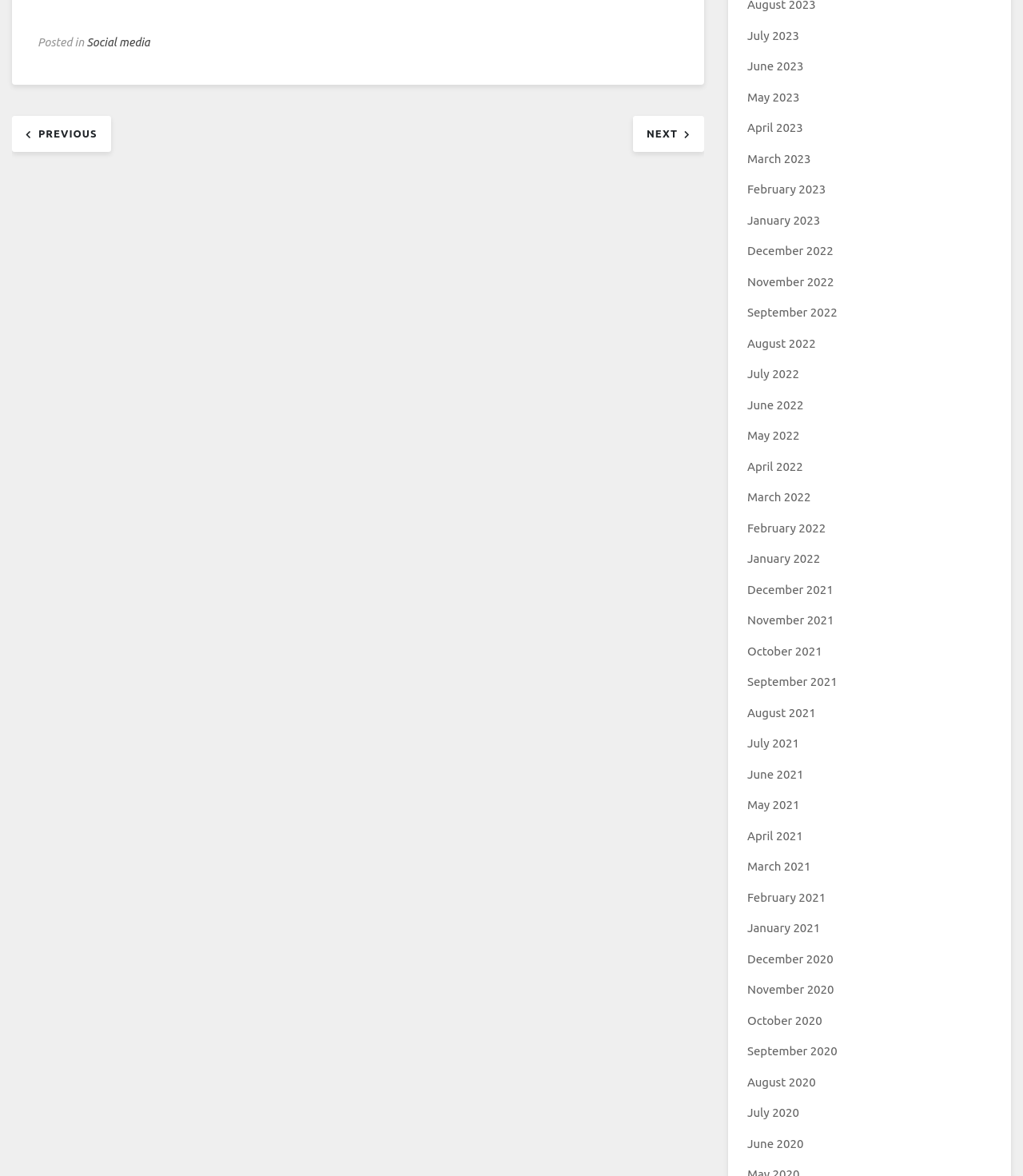Locate the bounding box coordinates of the clickable part needed for the task: "navigate to next post".

[0.619, 0.106, 0.688, 0.119]